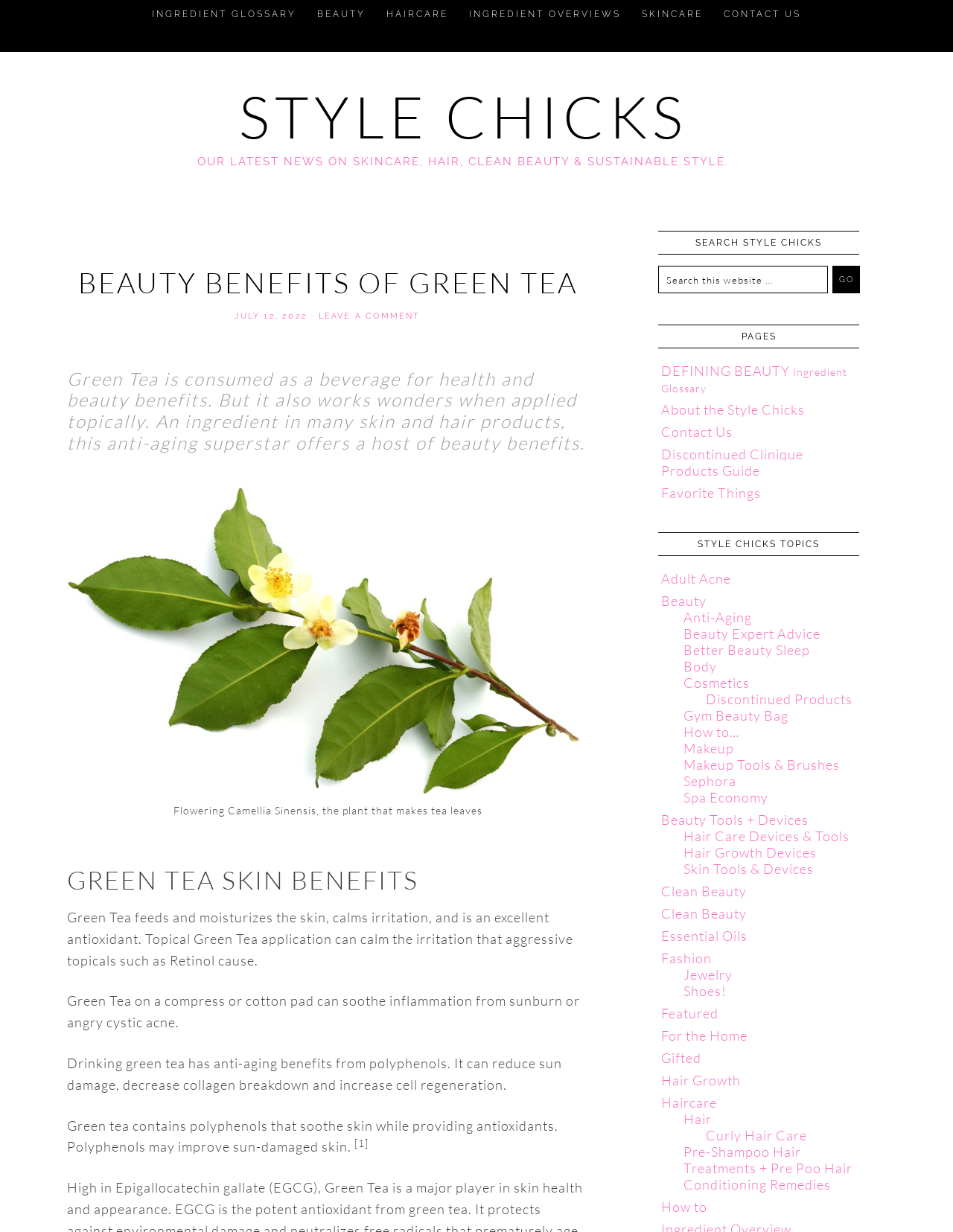Can you specify the bounding box coordinates of the area that needs to be clicked to fulfill the following instruction: "Click the 'CONTACT US' link"?

[0.75, 0.0, 0.85, 0.023]